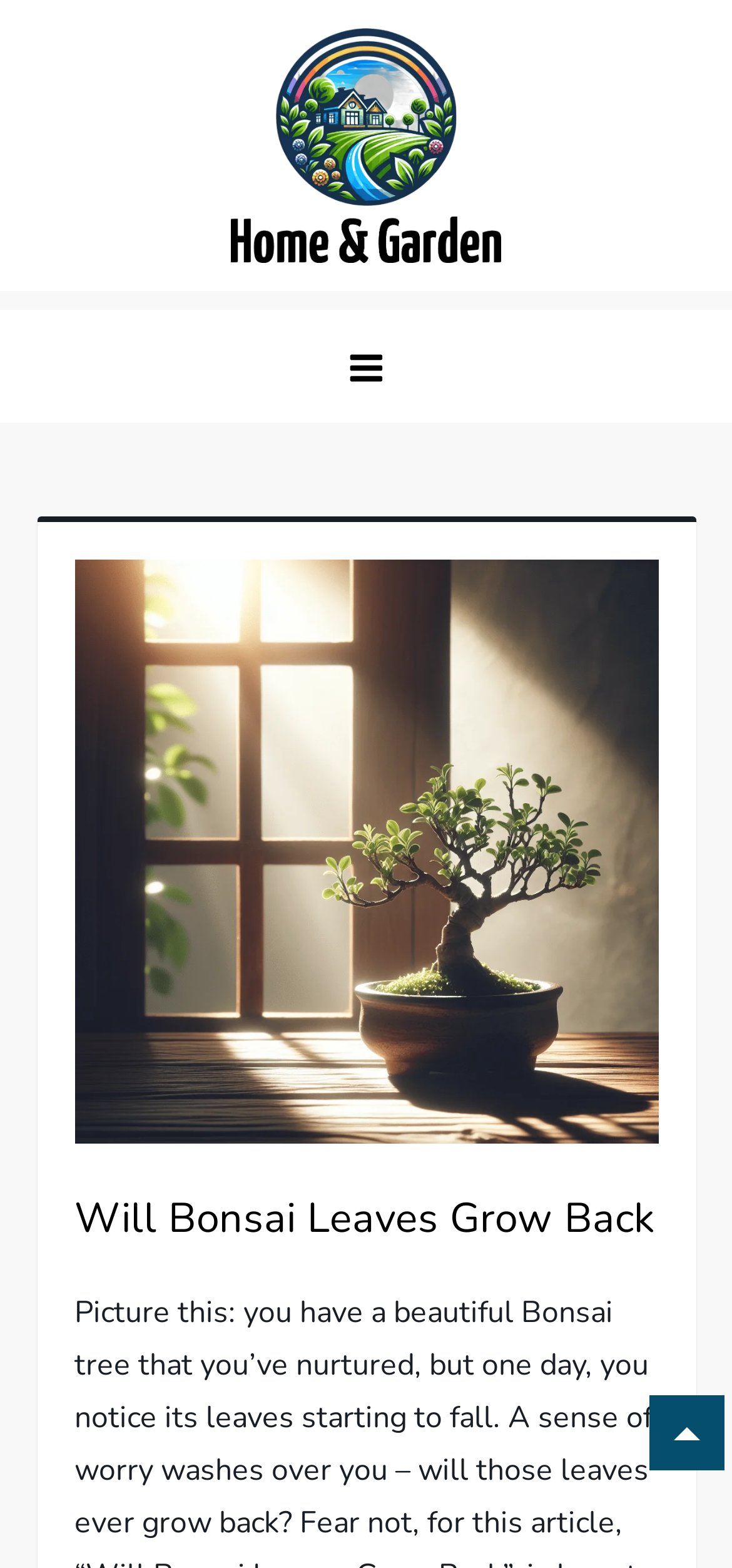What is the name of the website?
Look at the image and respond to the question as thoroughly as possible.

The name of the website can be found at the top of the webpage, where it says 'A to Z Home & Garden' in a link format, and also has an image with the same name.